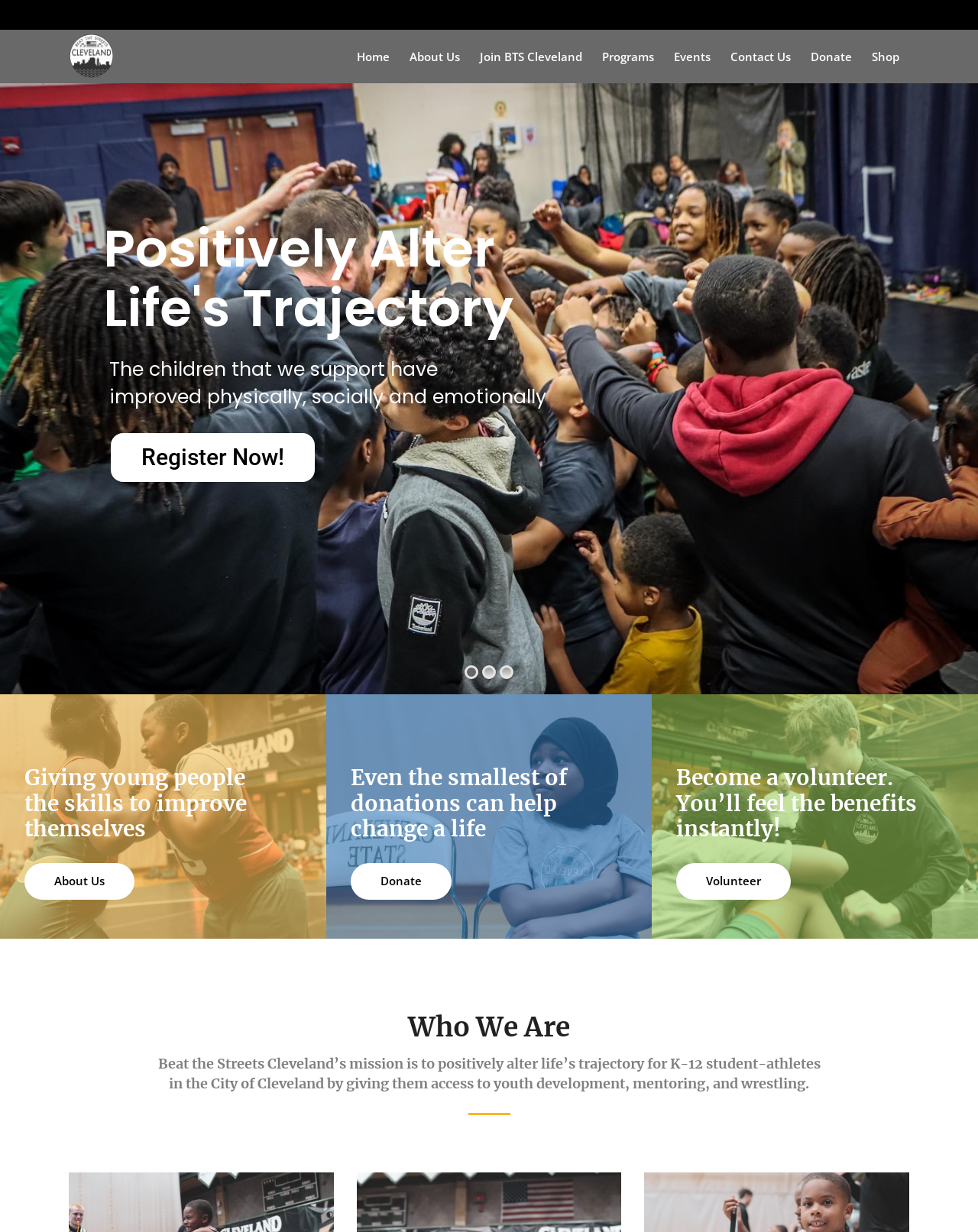Find the bounding box coordinates for the area that should be clicked to accomplish the instruction: "Donate to support the cause".

[0.358, 0.701, 0.461, 0.73]